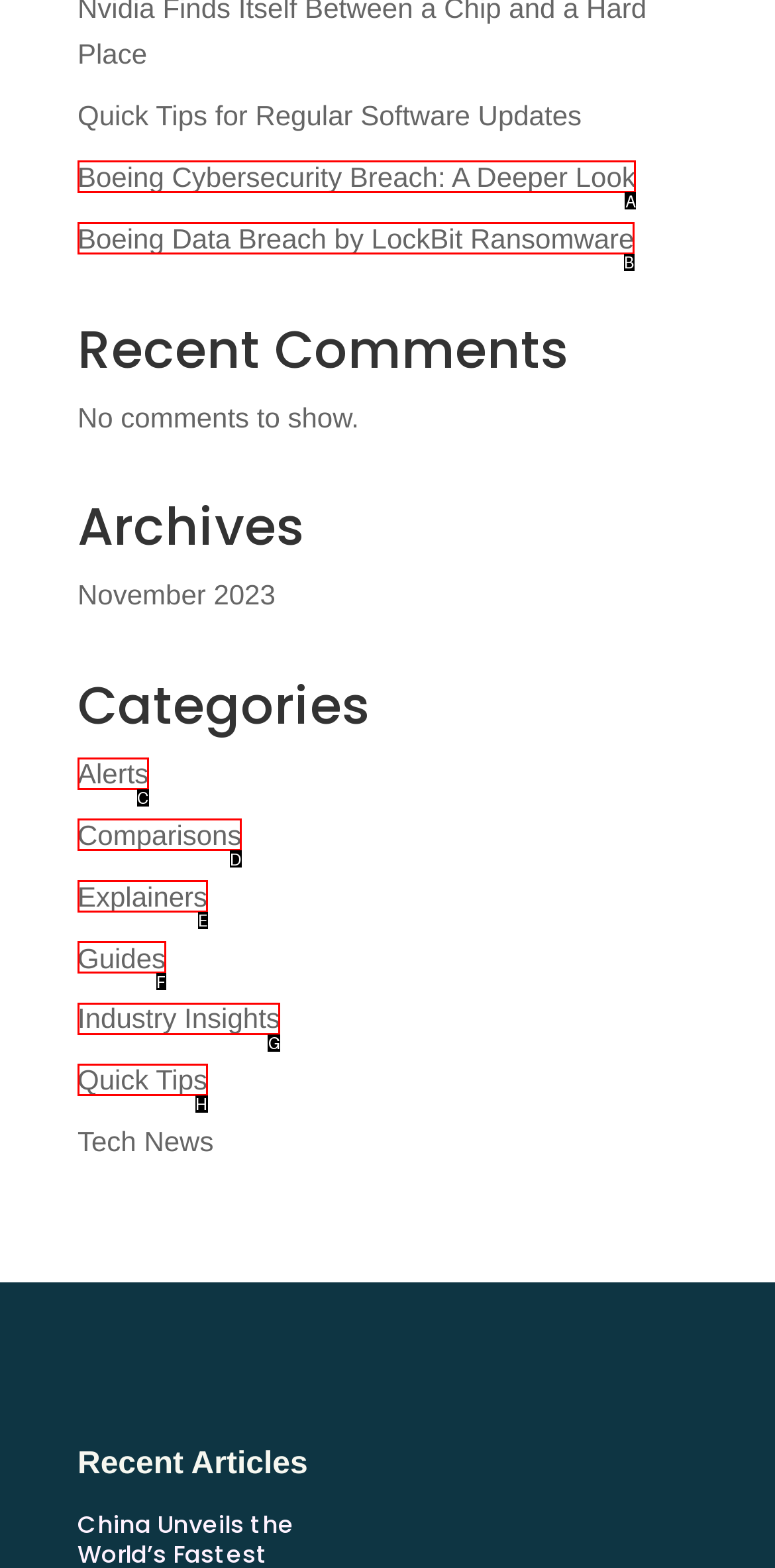Given the description: Alerts, identify the HTML element that corresponds to it. Respond with the letter of the correct option.

C